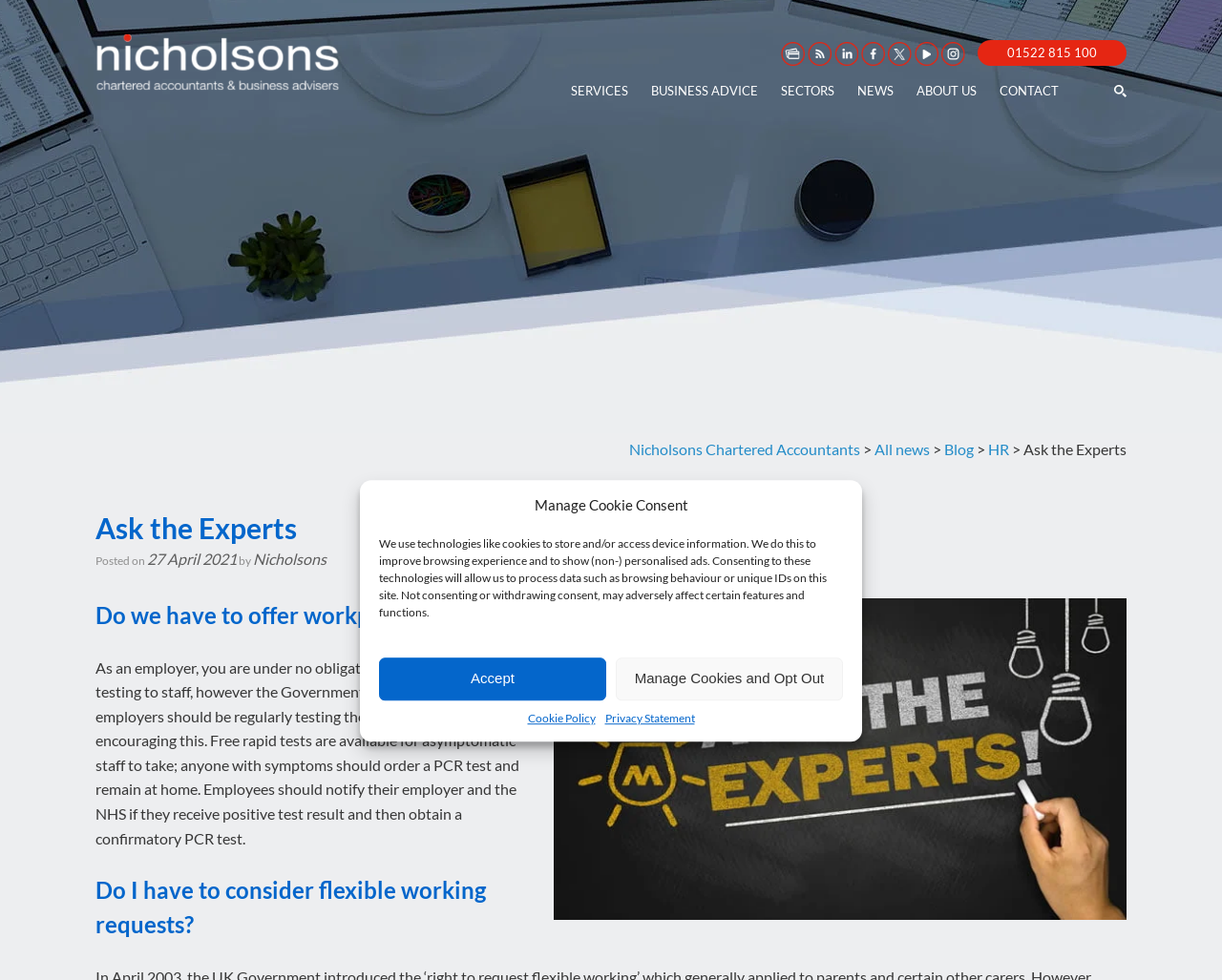Please determine the bounding box coordinates of the element's region to click for the following instruction: "Open the search".

[0.909, 0.034, 0.922, 0.093]